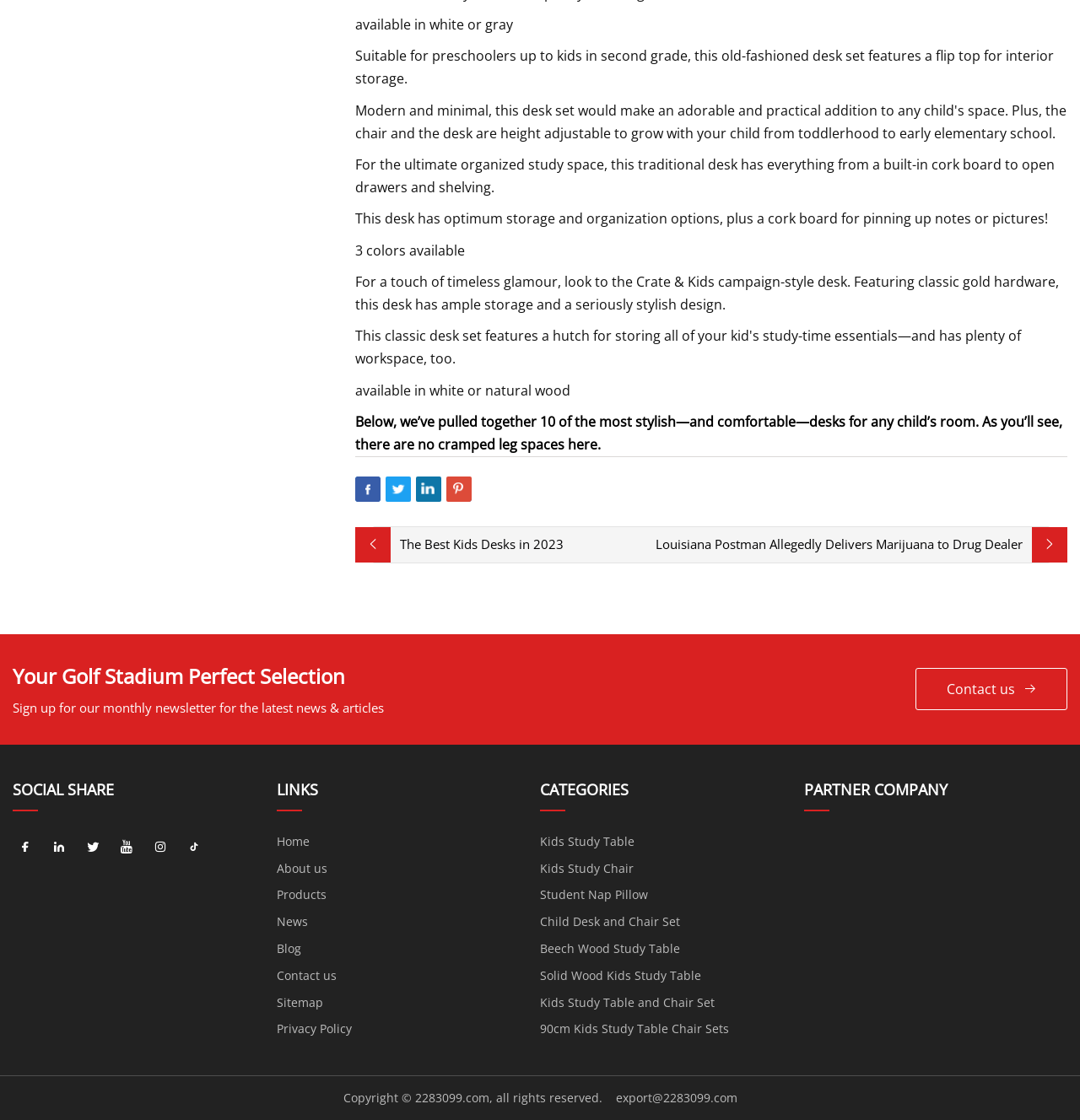Provide your answer to the question using just one word or phrase: What is the purpose of the cork board on the desk?

For pinning up notes or pictures